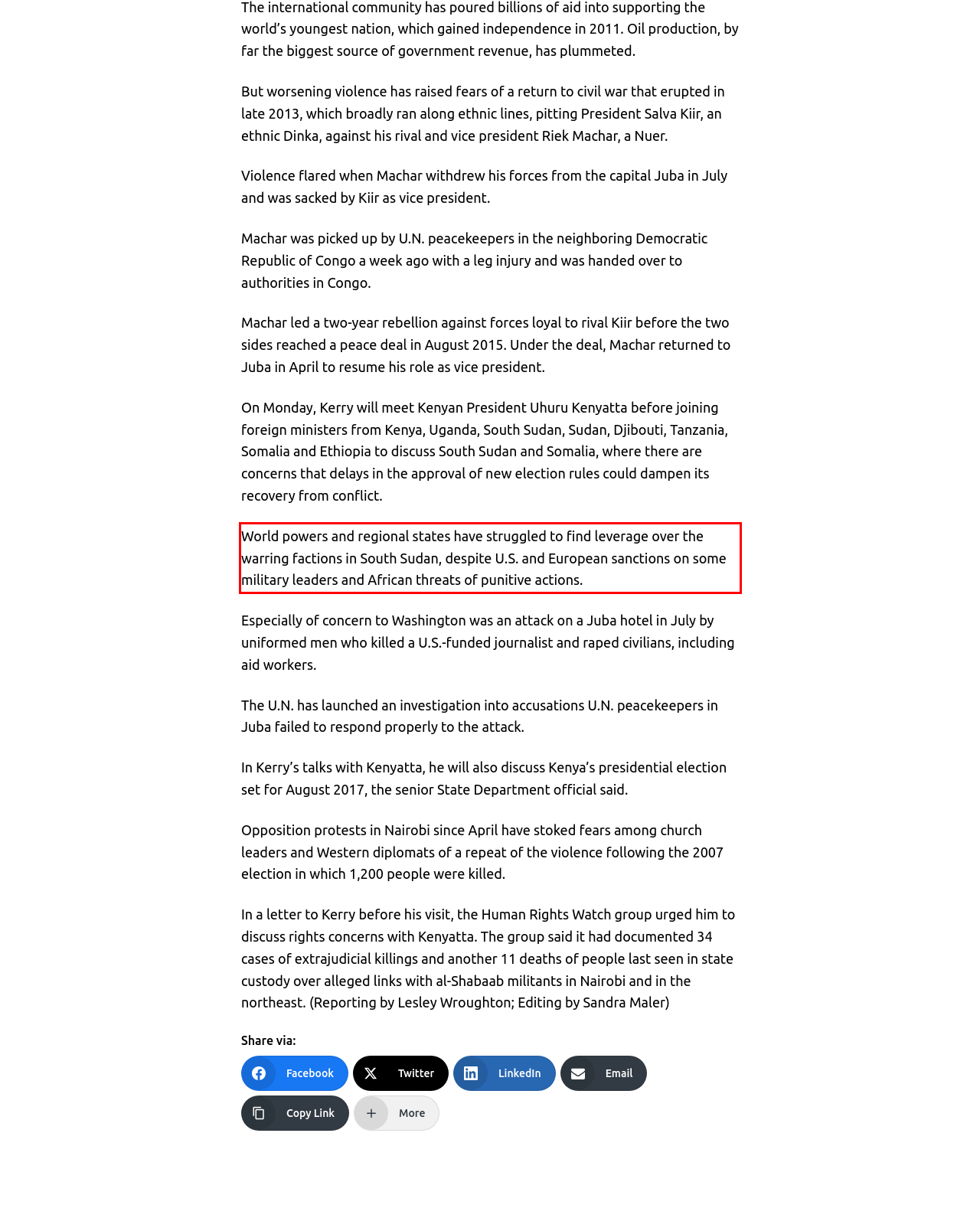You are provided with a screenshot of a webpage containing a red bounding box. Please extract the text enclosed by this red bounding box.

World powers and regional states have struggled to find leverage over the warring factions in South Sudan, despite U.S. and European sanctions on some military leaders and African threats of punitive actions.